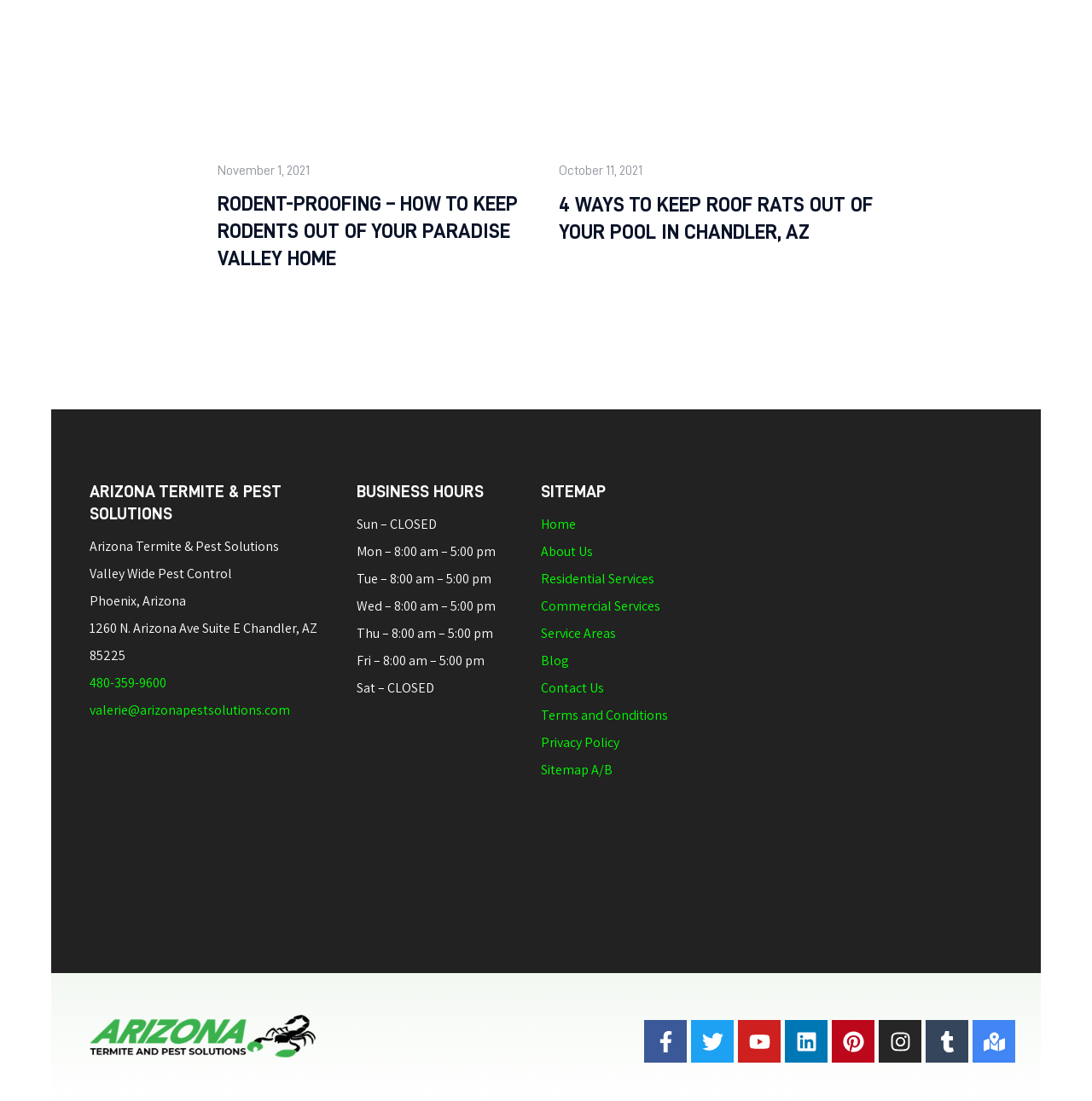Please determine the bounding box coordinates of the section I need to click to accomplish this instruction: "Check the business hours".

[0.326, 0.436, 0.472, 0.457]